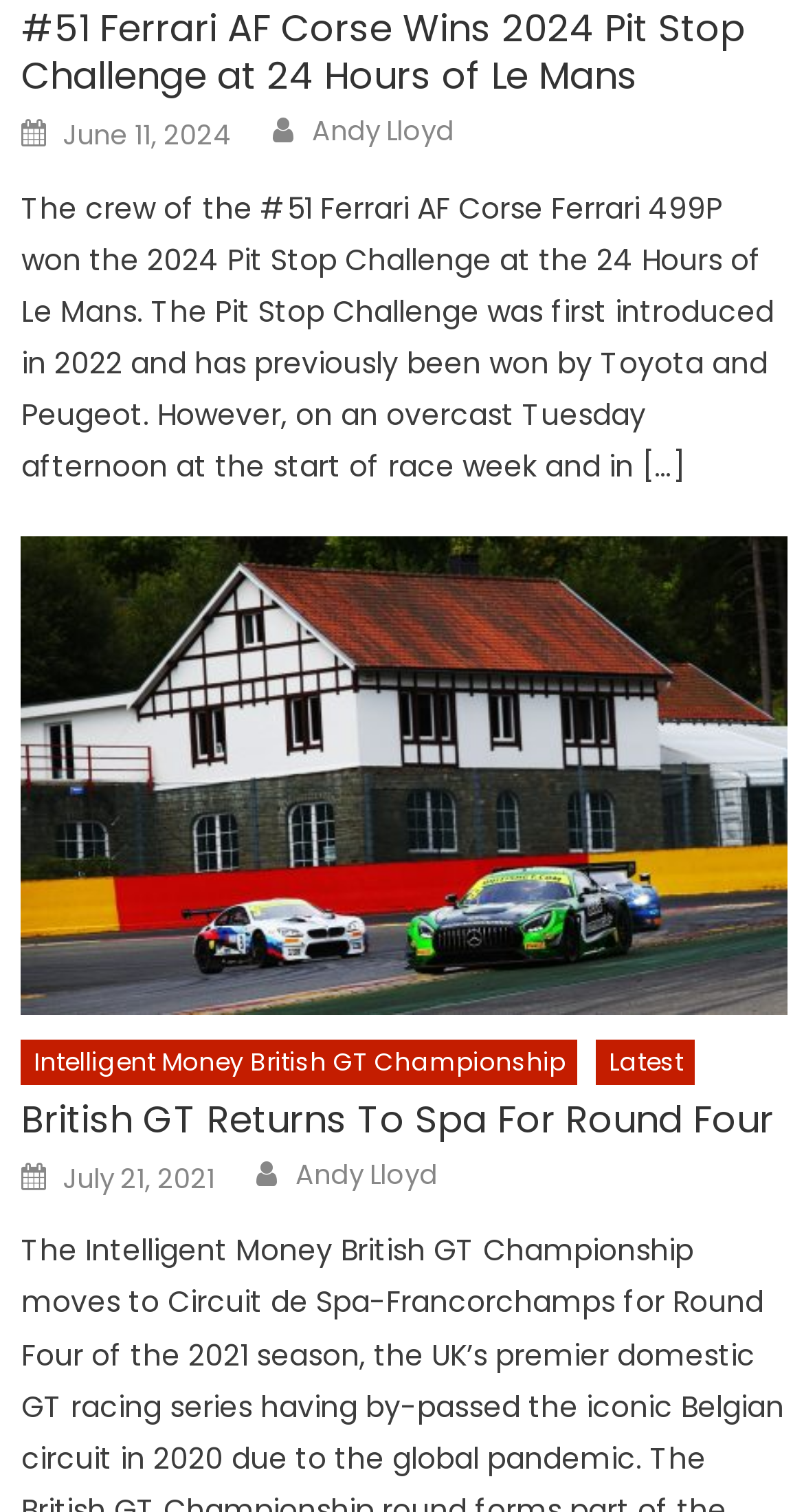Please find the bounding box for the UI element described by: "Intelligent Money British GT Championship".

[0.026, 0.688, 0.719, 0.717]